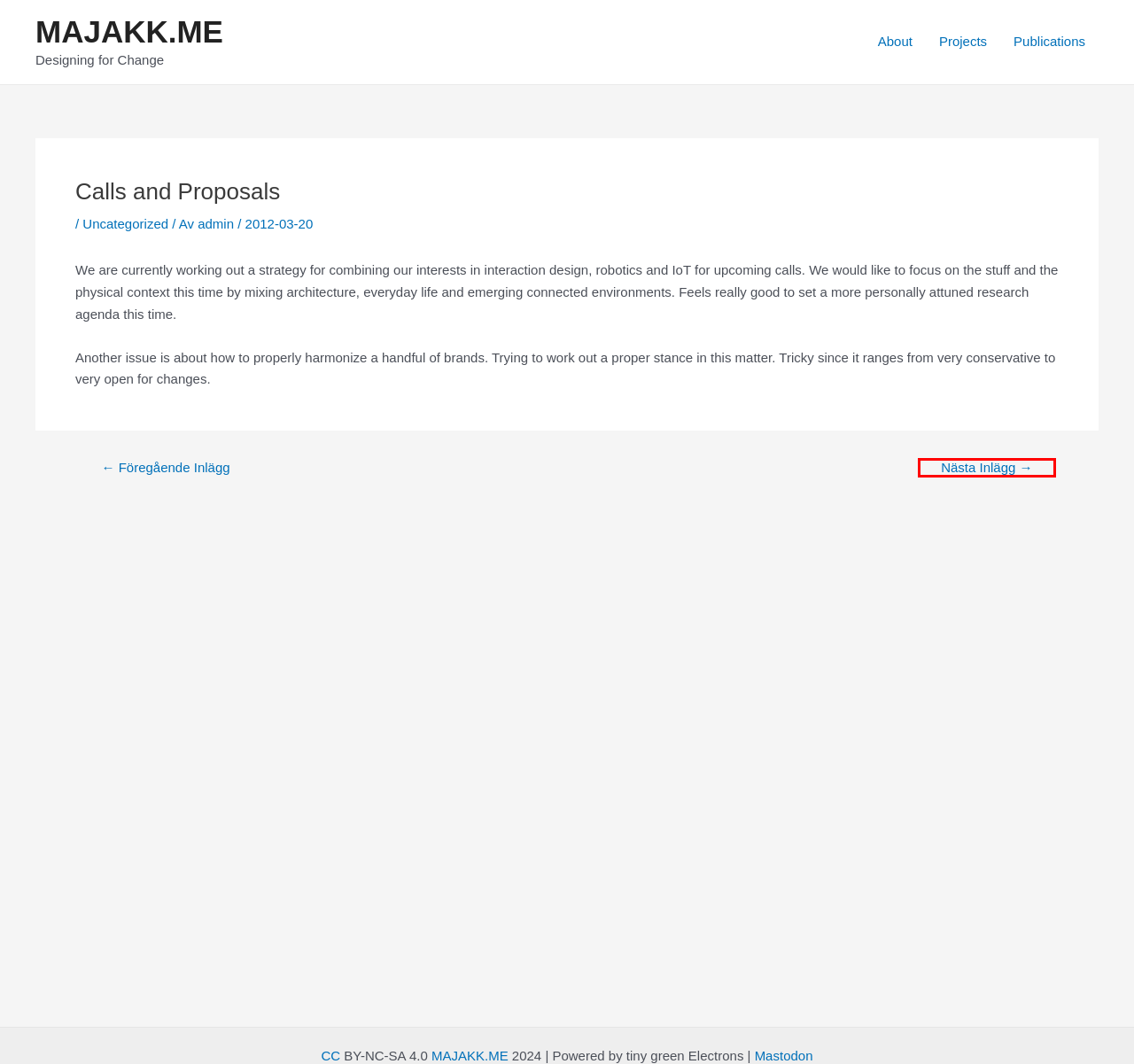You are presented with a screenshot of a webpage with a red bounding box. Select the webpage description that most closely matches the new webpage after clicking the element inside the red bounding box. The options are:
A. Mattias Jacobsson :mastodon: (@majakk@mastodon.nu) - Mastodon.nu
B. Uncategorized – MAJAKK.ME
C. Projects – MAJAKK.ME
D. RS232, Pleo Interface and Java – MAJAKK.ME
E. Publications – MAJAKK.ME
F. MAJAKK.ME – Designing for Change
G. Unboxing Pleo – MAJAKK.ME
H. About – MAJAKK.ME

G